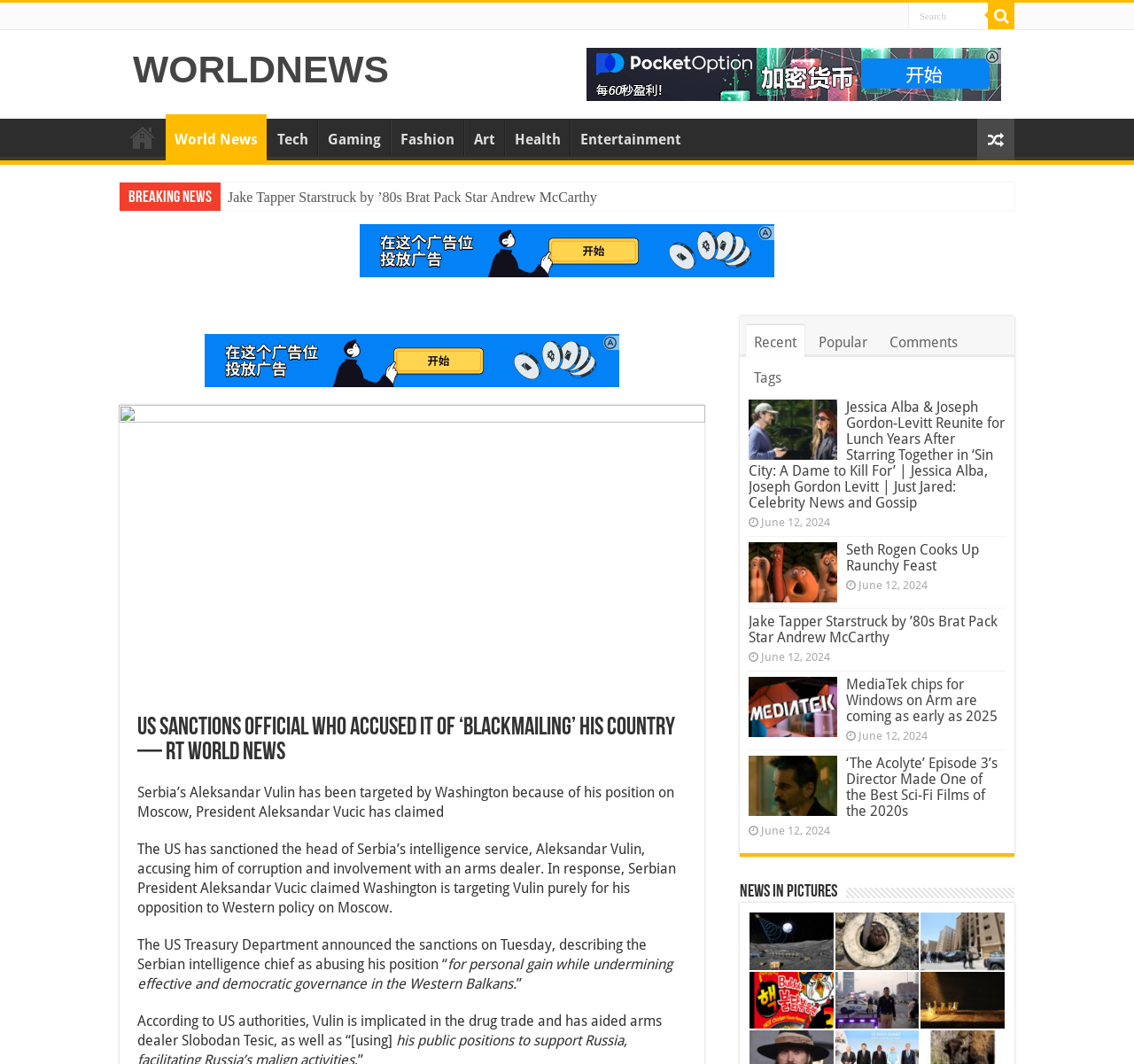Identify the bounding box coordinates of the part that should be clicked to carry out this instruction: "Check the news about Jessica Alba and Joseph Gordon-Levitt".

[0.66, 0.376, 0.887, 0.48]